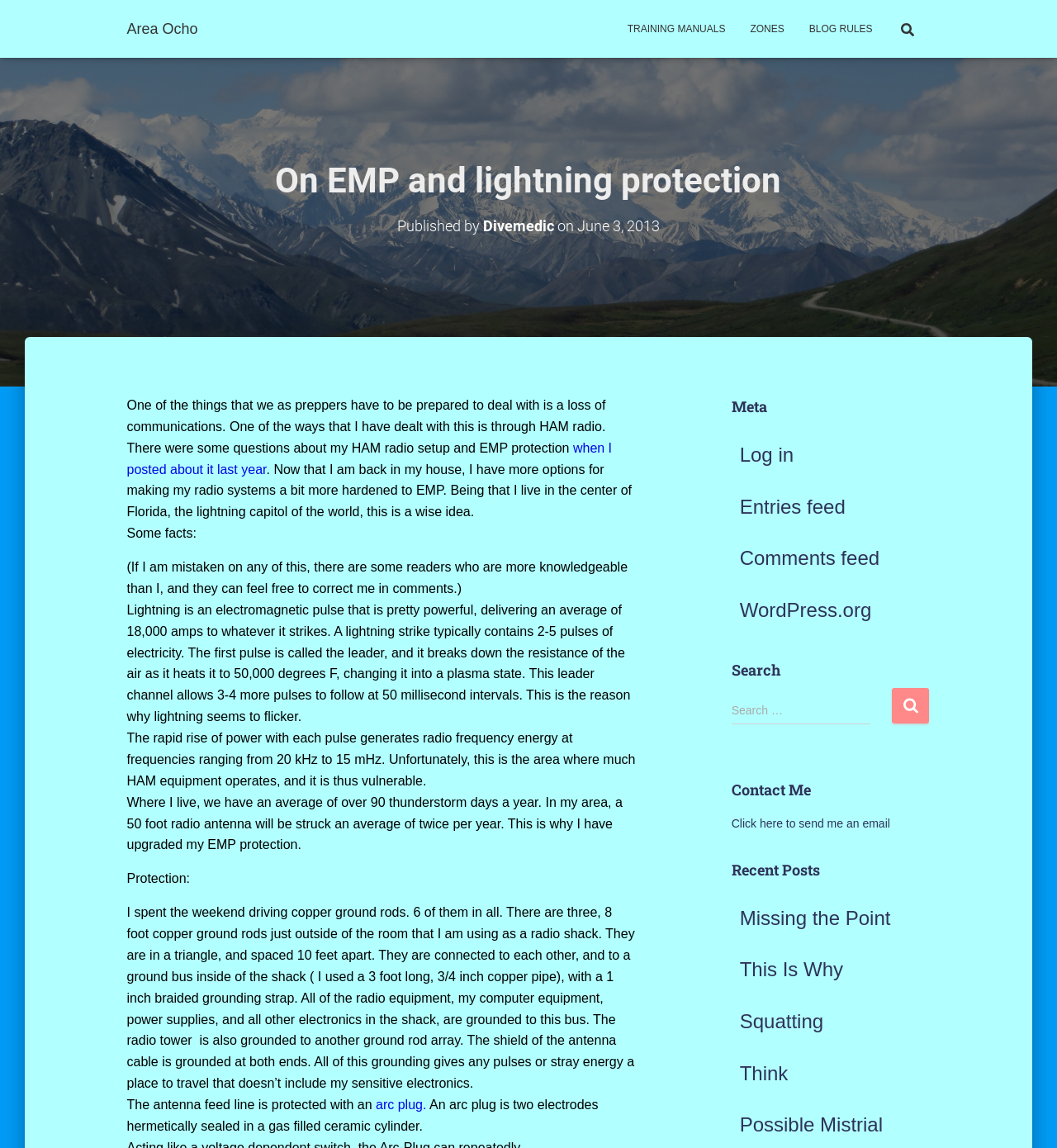Determine the bounding box coordinates of the target area to click to execute the following instruction: "Click on the 'Log in' link."

[0.7, 0.386, 0.751, 0.406]